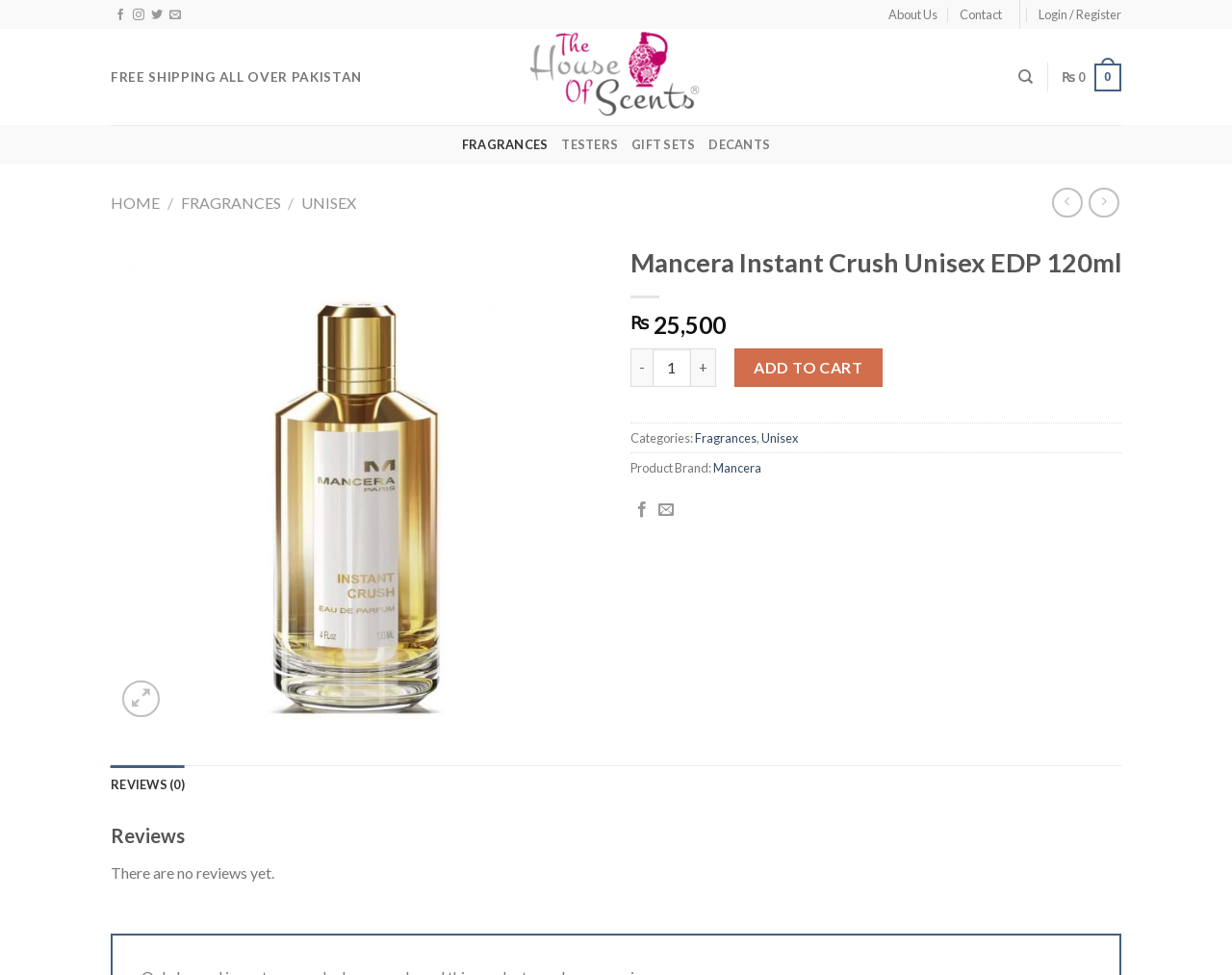What is the brand of the product?
Could you give a comprehensive explanation in response to this question?

I found the brand of the product by looking at the 'Product Brand:' section, which mentions 'Mancera' as the brand.